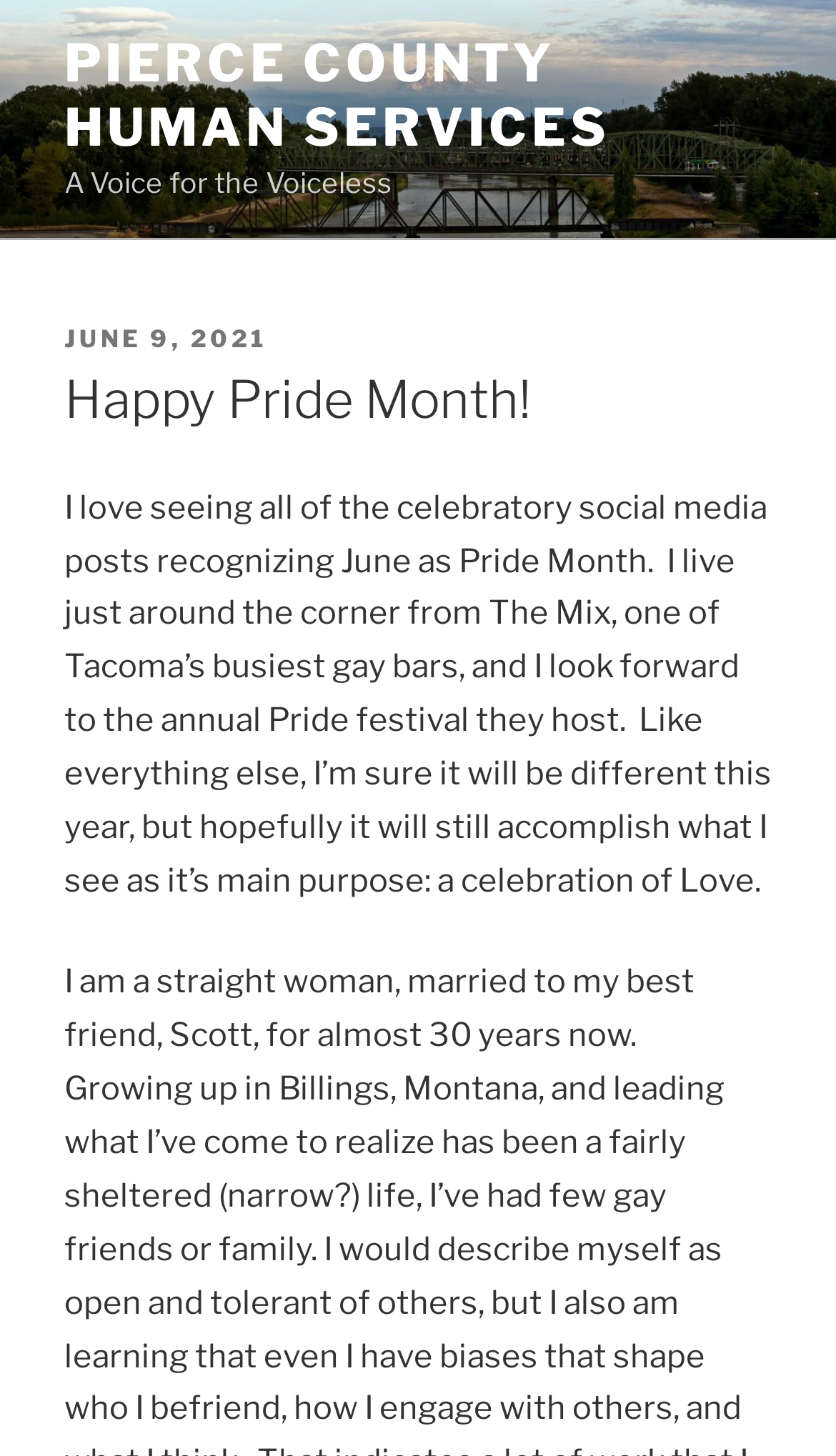Give a concise answer of one word or phrase to the question: 
What is the author's favorite Pride Month event?

Pride festival